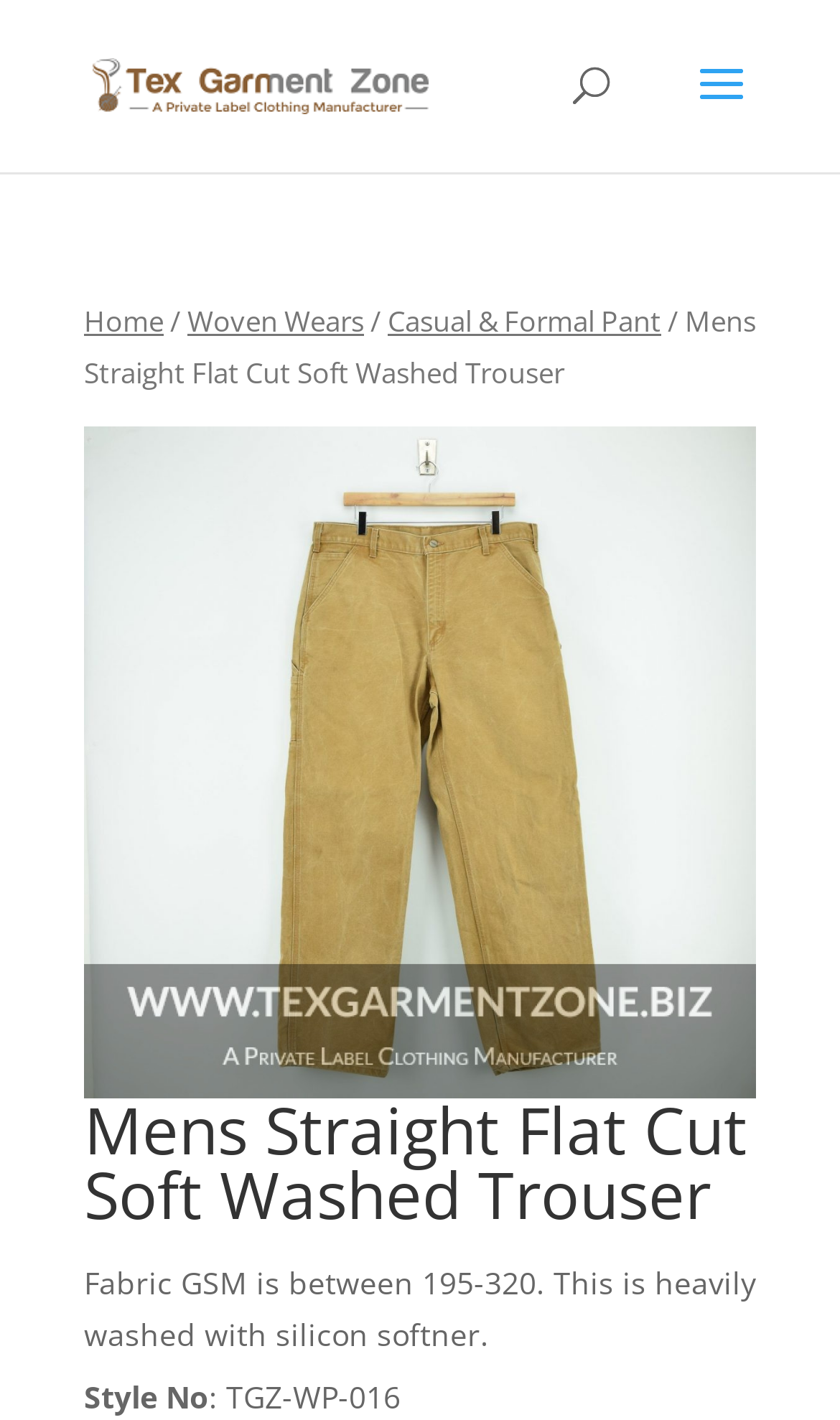Please respond in a single word or phrase: 
What is the fabric GSM of the product?

195-320